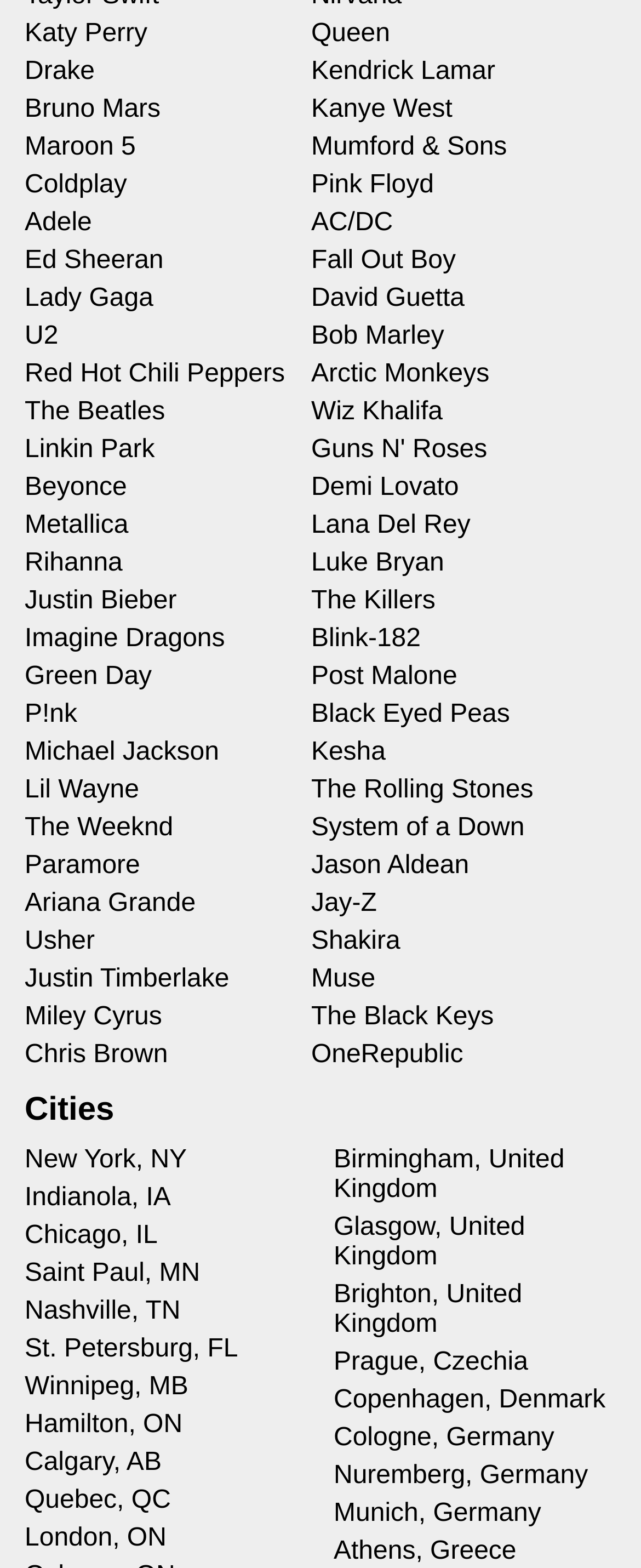Answer the question briefly using a single word or phrase: 
What is the first music artist listed on this webpage?

Katy Perry